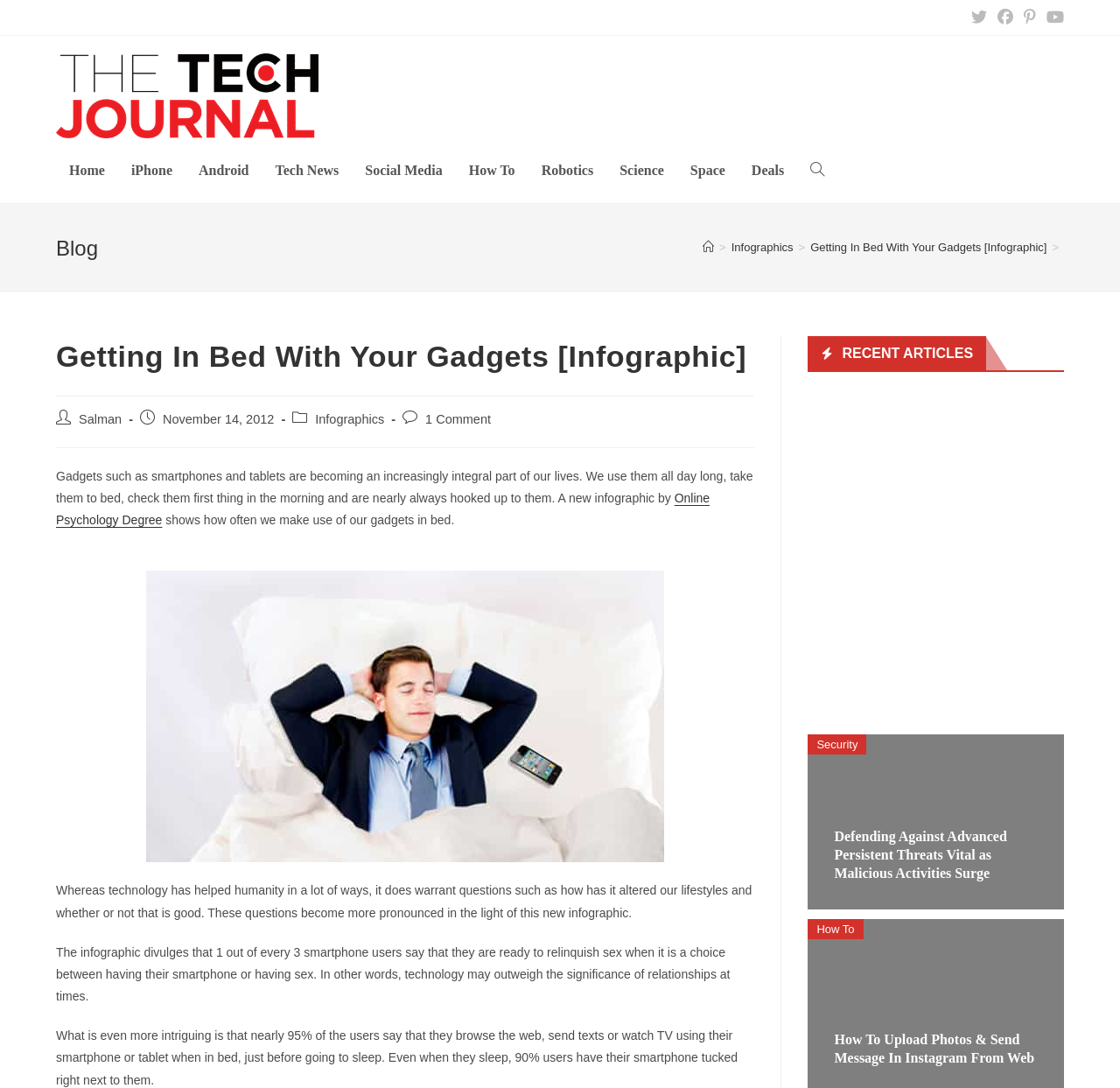What percentage of users browse the web or send texts before sleep?
Please elaborate on the answer to the question with detailed information.

I determined the answer by reading the text 'nearly 95% of the users say that they browse the web, send texts or watch TV using their smartphone or tablet when in bed, just before going to sleep.' which provides the percentage.